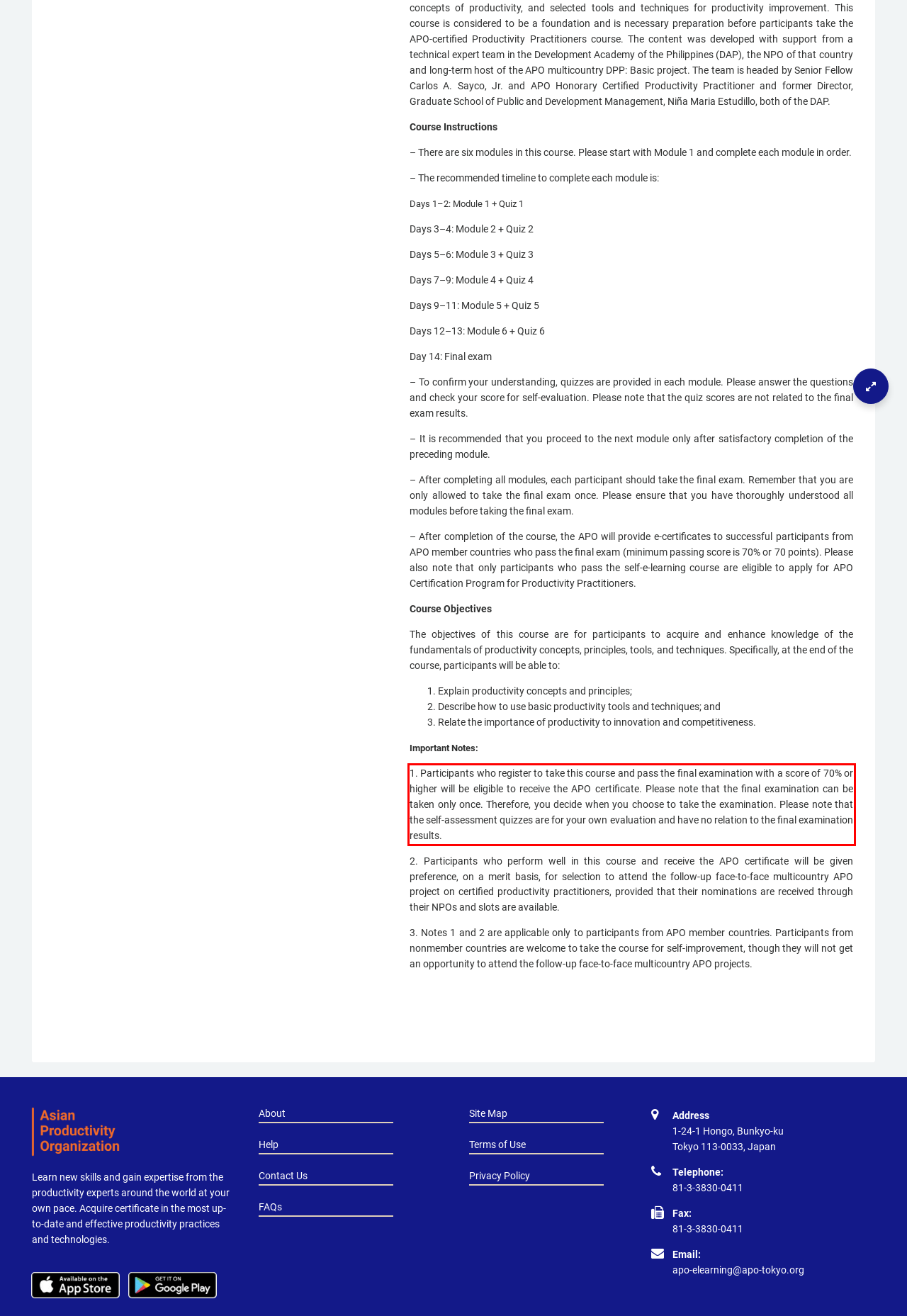In the given screenshot, locate the red bounding box and extract the text content from within it.

1. Participants who register to take this course and pass the final examination with a score of 70% or higher will be eligible to receive the APO certificate. Please note that the final examination can be taken only once. Therefore, you decide when you choose to take the examination. Please note that the self-assessment quizzes are for your own evaluation and have no relation to the final examination results.